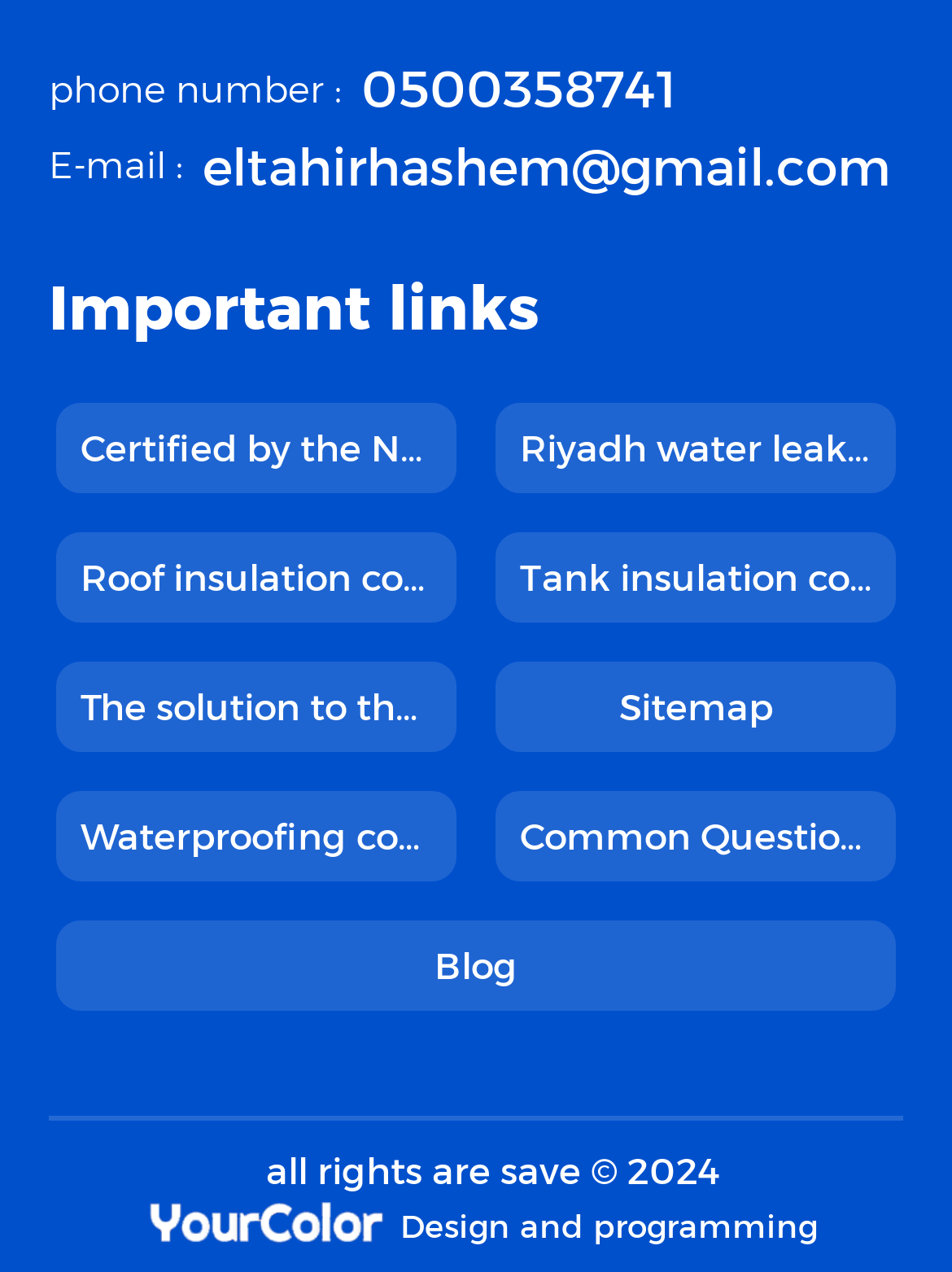How many links are there under 'Important links'?
Based on the image, answer the question with a single word or brief phrase.

8